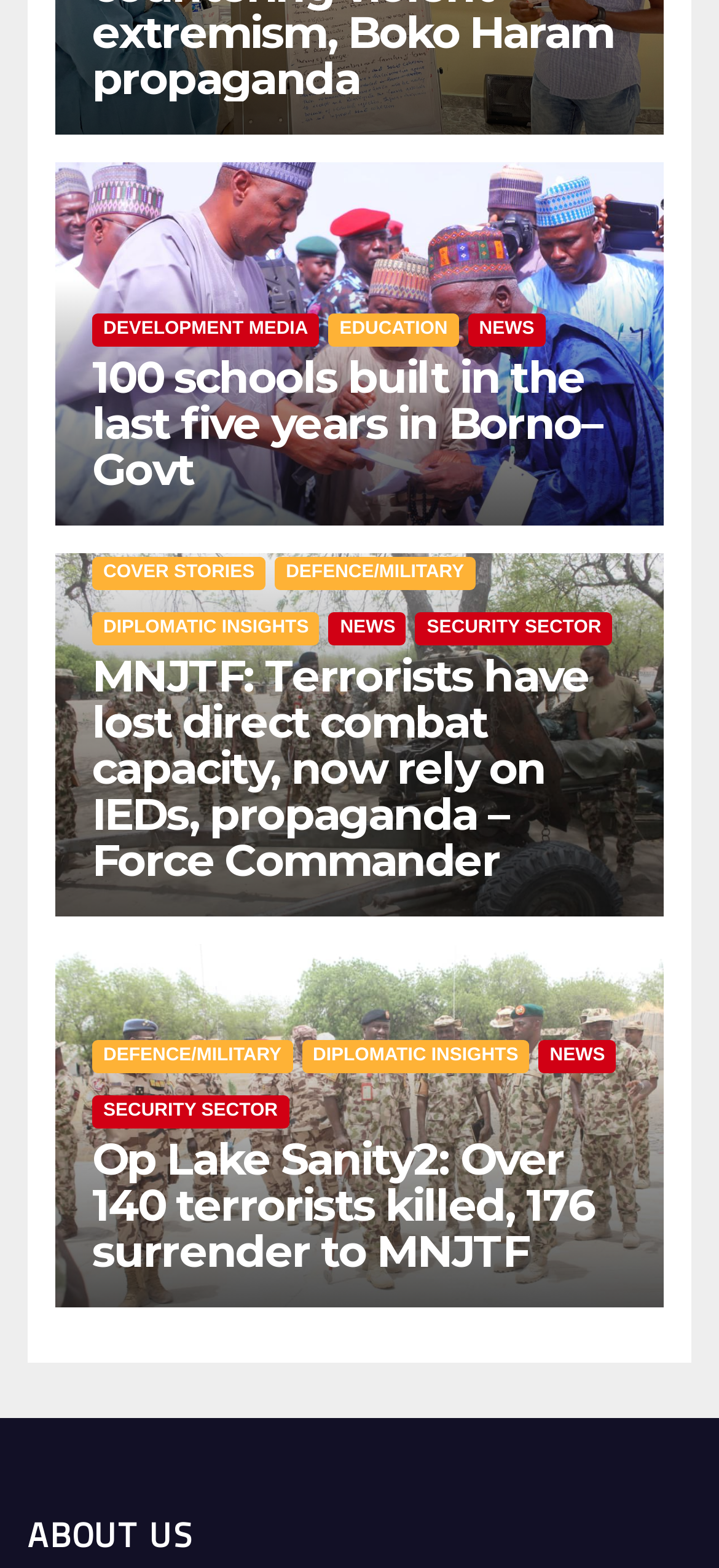Using the given element description, provide the bounding box coordinates (top-left x, top-left y, bottom-right x, bottom-right y) for the corresponding UI element in the screenshot: parent_node: COVER STORIESDEFENCE/MILITARYDIPLOMATIC INSIGHTSNEWSSECURITY SECTOR

[0.077, 0.352, 0.923, 0.584]